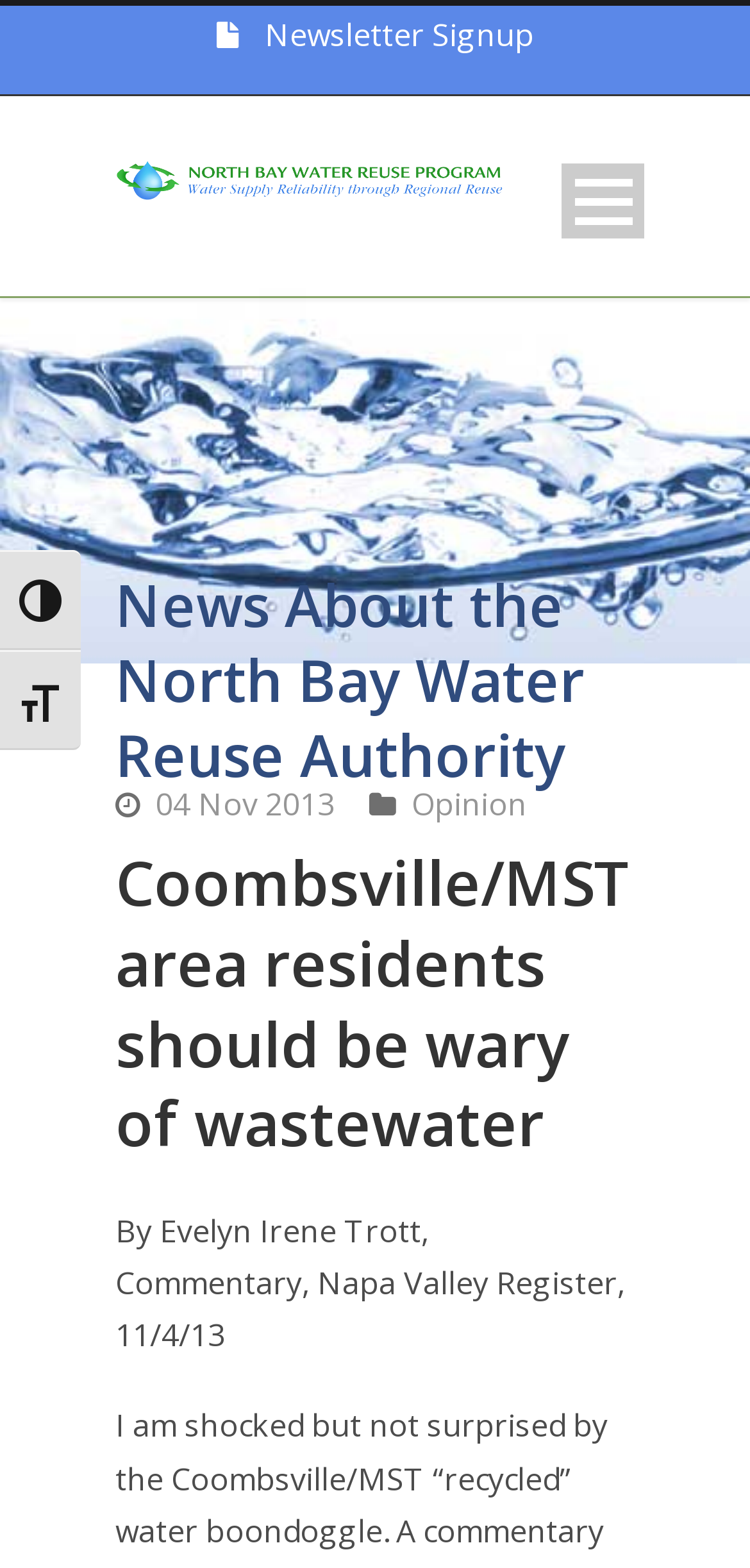Please specify the bounding box coordinates of the area that should be clicked to accomplish the following instruction: "Sign up for newsletter". The coordinates should consist of four float numbers between 0 and 1, i.e., [left, top, right, bottom].

[0.288, 0.009, 0.712, 0.036]